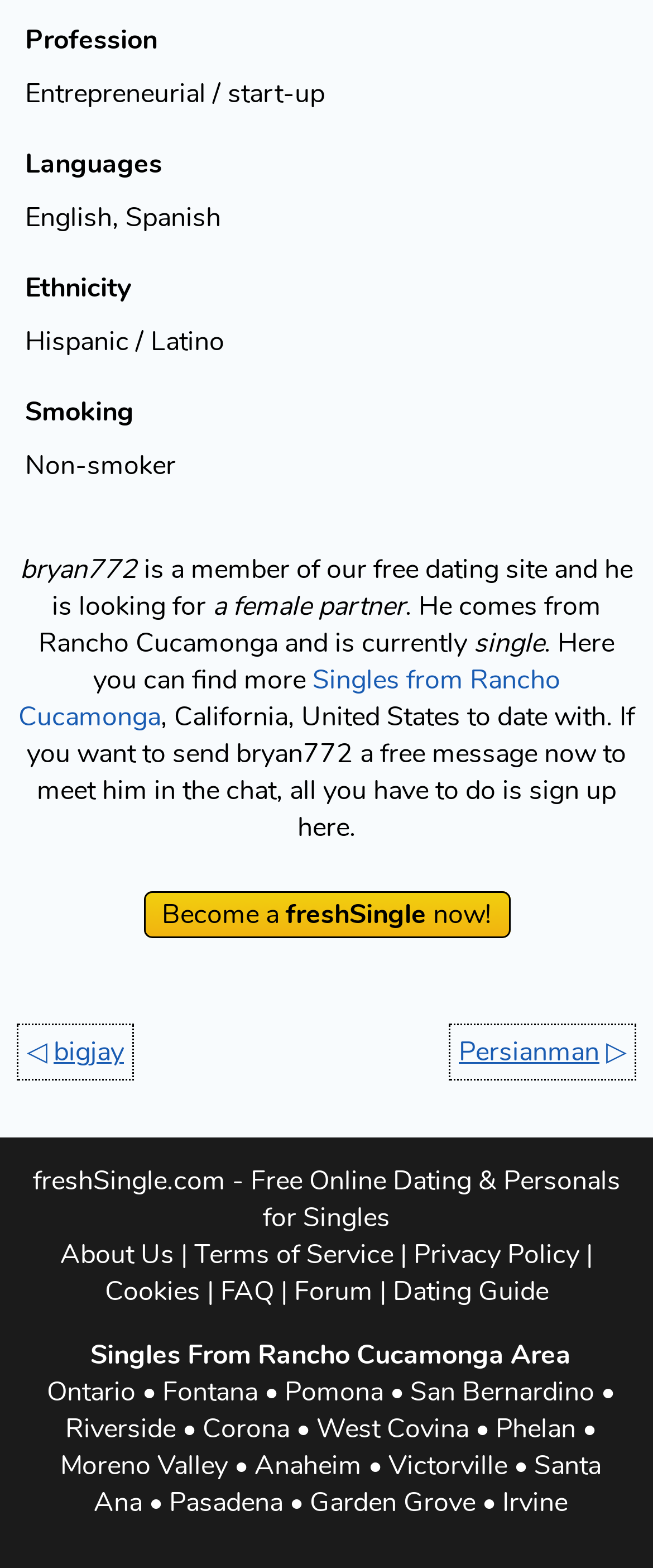Please locate the bounding box coordinates of the region I need to click to follow this instruction: "Browse singles from Rancho Cucamonga".

[0.028, 0.422, 0.858, 0.469]